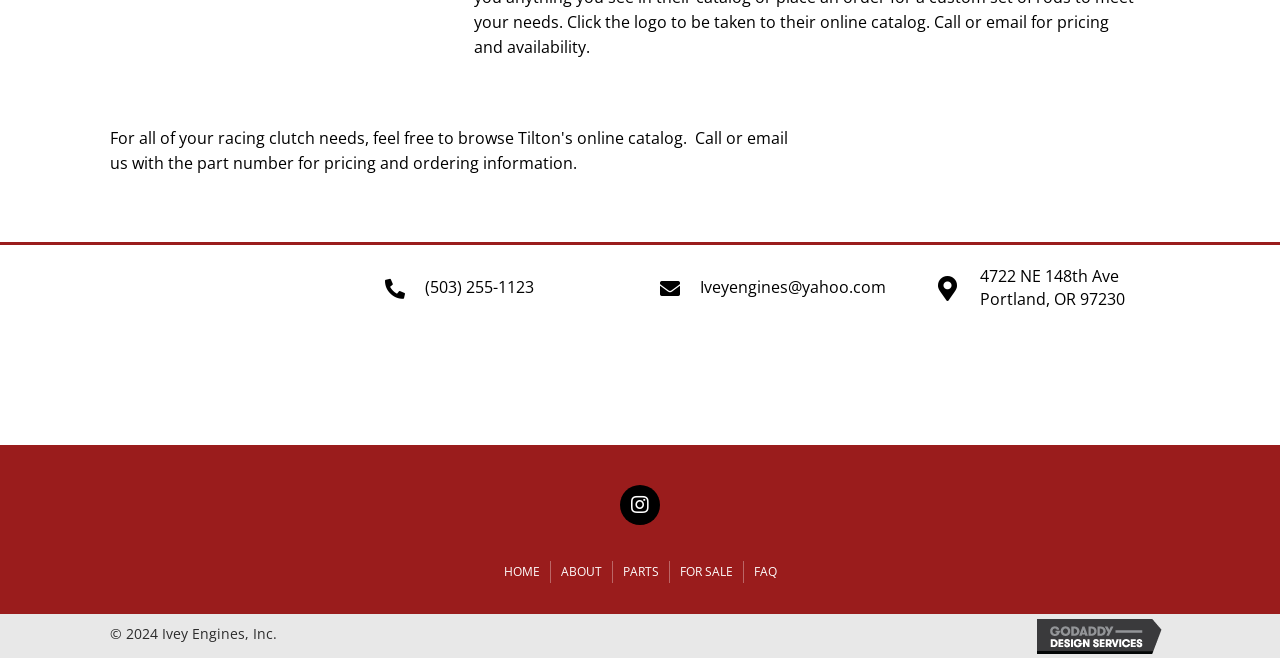Determine the bounding box coordinates for the area that should be clicked to carry out the following instruction: "click the Instagram button".

[0.484, 0.737, 0.516, 0.798]